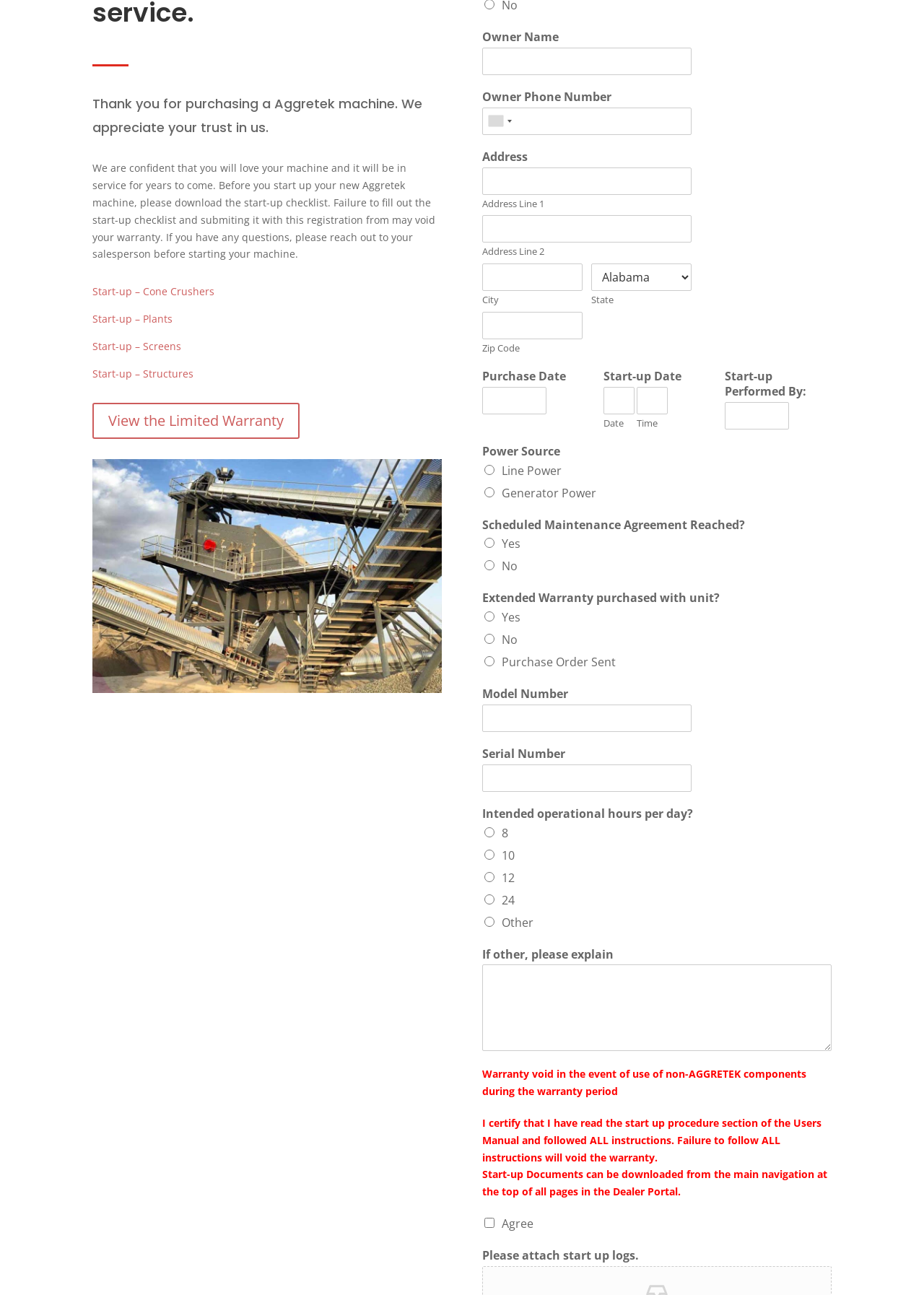Locate the bounding box coordinates of the UI element described by: "parent_node: Address Line 1 name="wpforms[fields][7][address1]"". Provide the coordinates as four float numbers between 0 and 1, formatted as [left, top, right, bottom].

[0.522, 0.129, 0.749, 0.15]